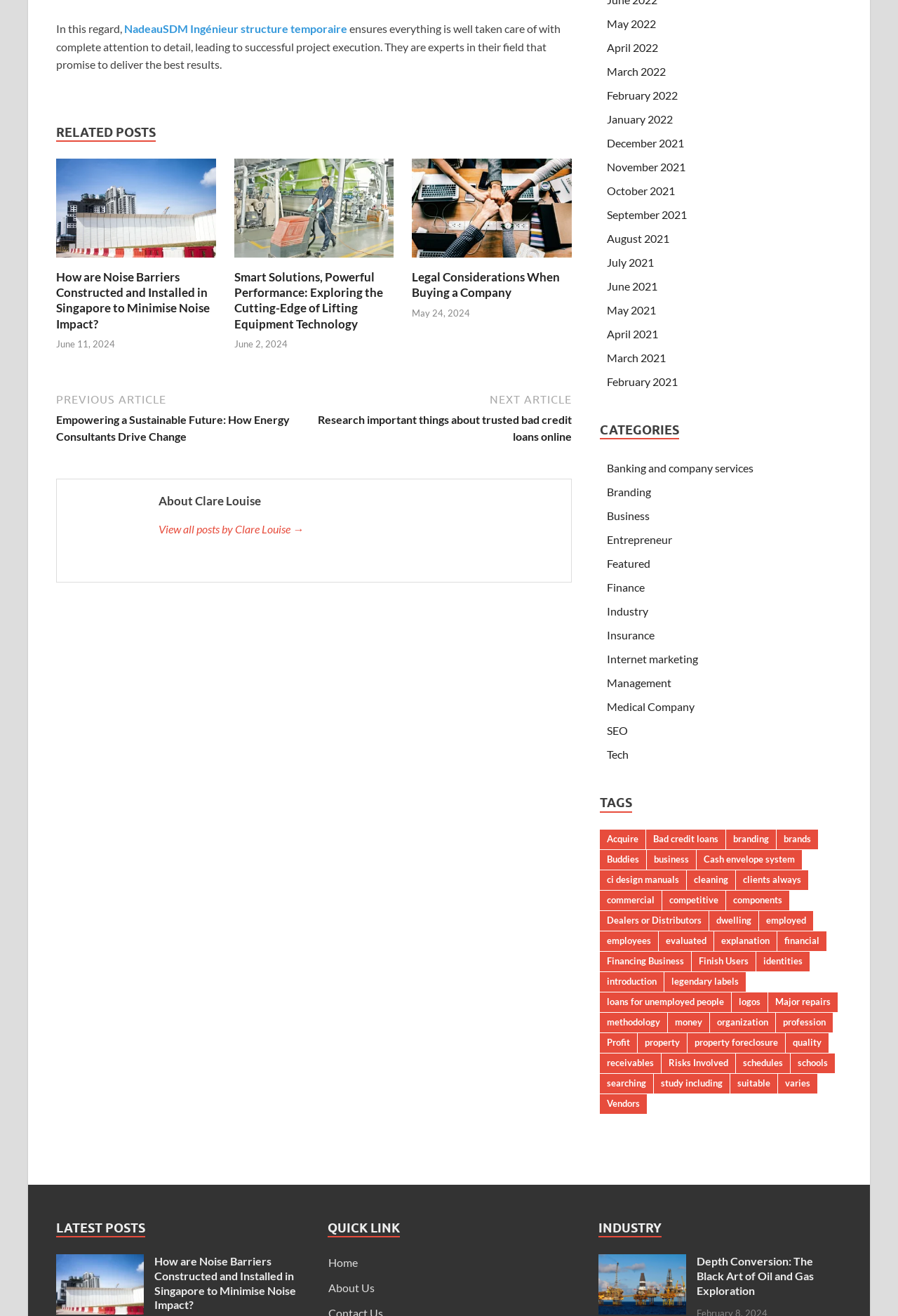Answer the following query with a single word or phrase:
How many related posts are listed on the webpage?

3